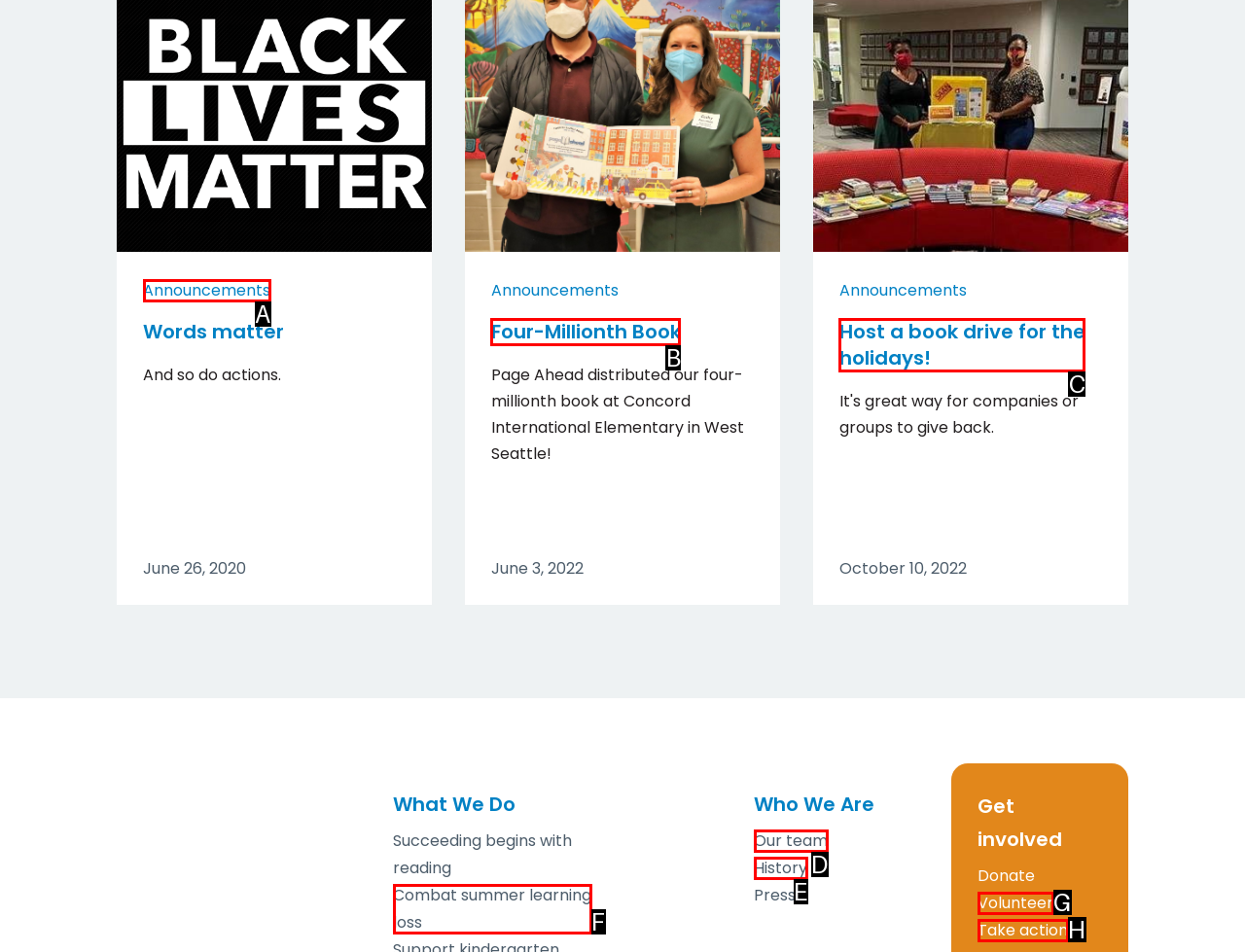From the choices provided, which HTML element best fits the description: Our team? Answer with the appropriate letter.

D